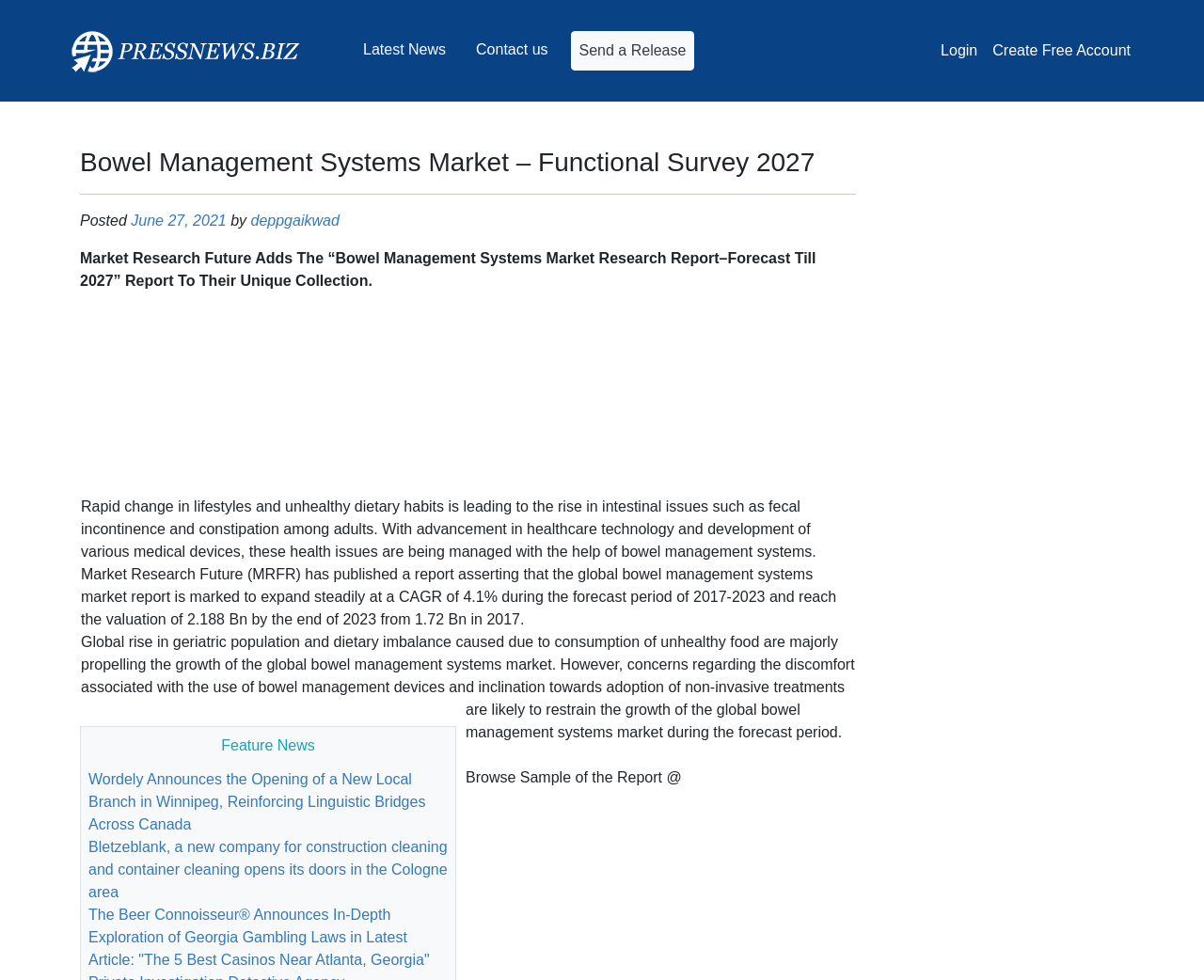Answer the question in one word or a short phrase:
What is the reason for the growth of the global bowel management systems market?

Rise in geriatric population and dietary imbalance